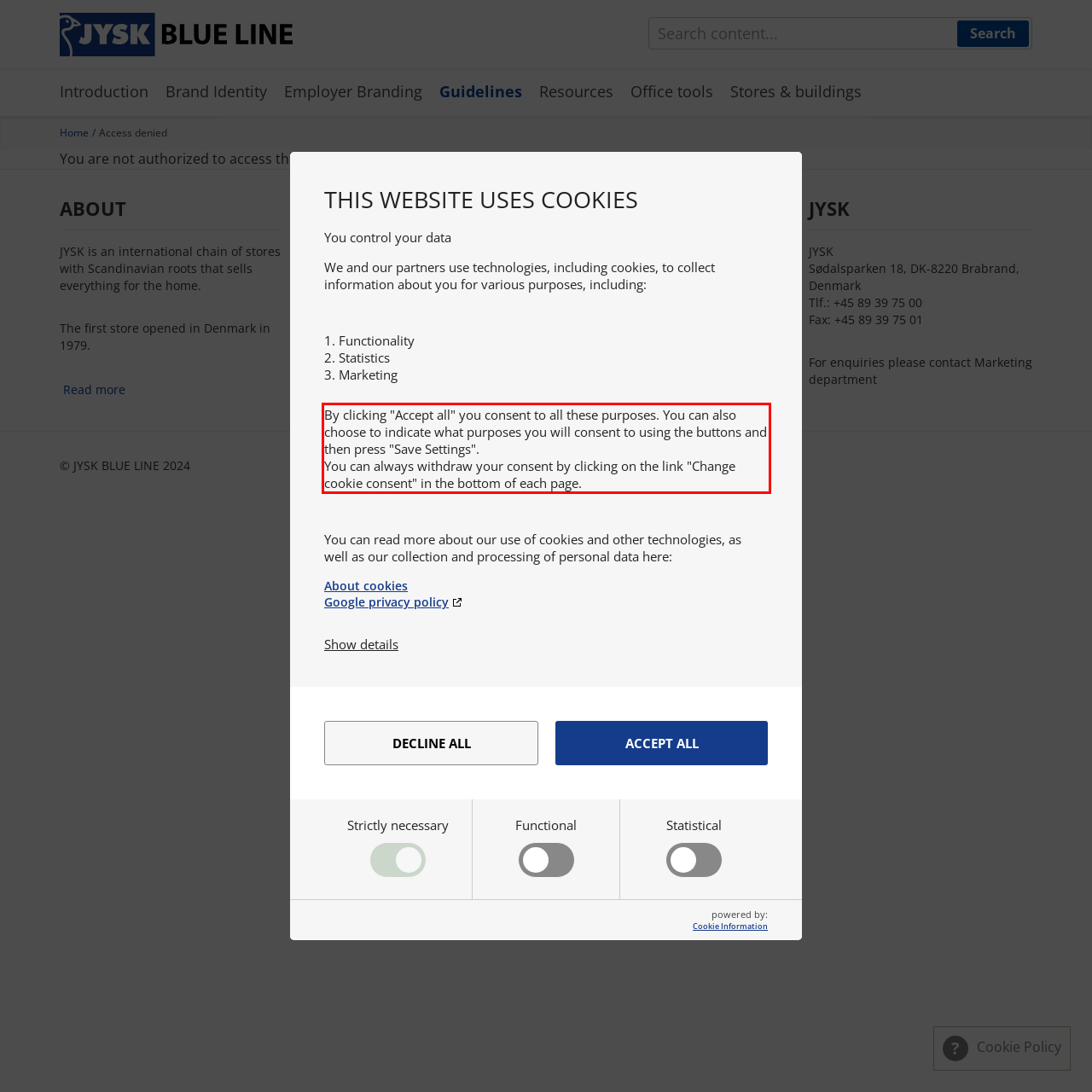Please perform OCR on the text within the red rectangle in the webpage screenshot and return the text content.

By clicking "Accept all" you consent to all these purposes. You can also choose to indicate what purposes you will consent to using the buttons and then press "Save Settings". You can always withdraw your consent by clicking on the link "Change cookie consent" in the bottom of each page.